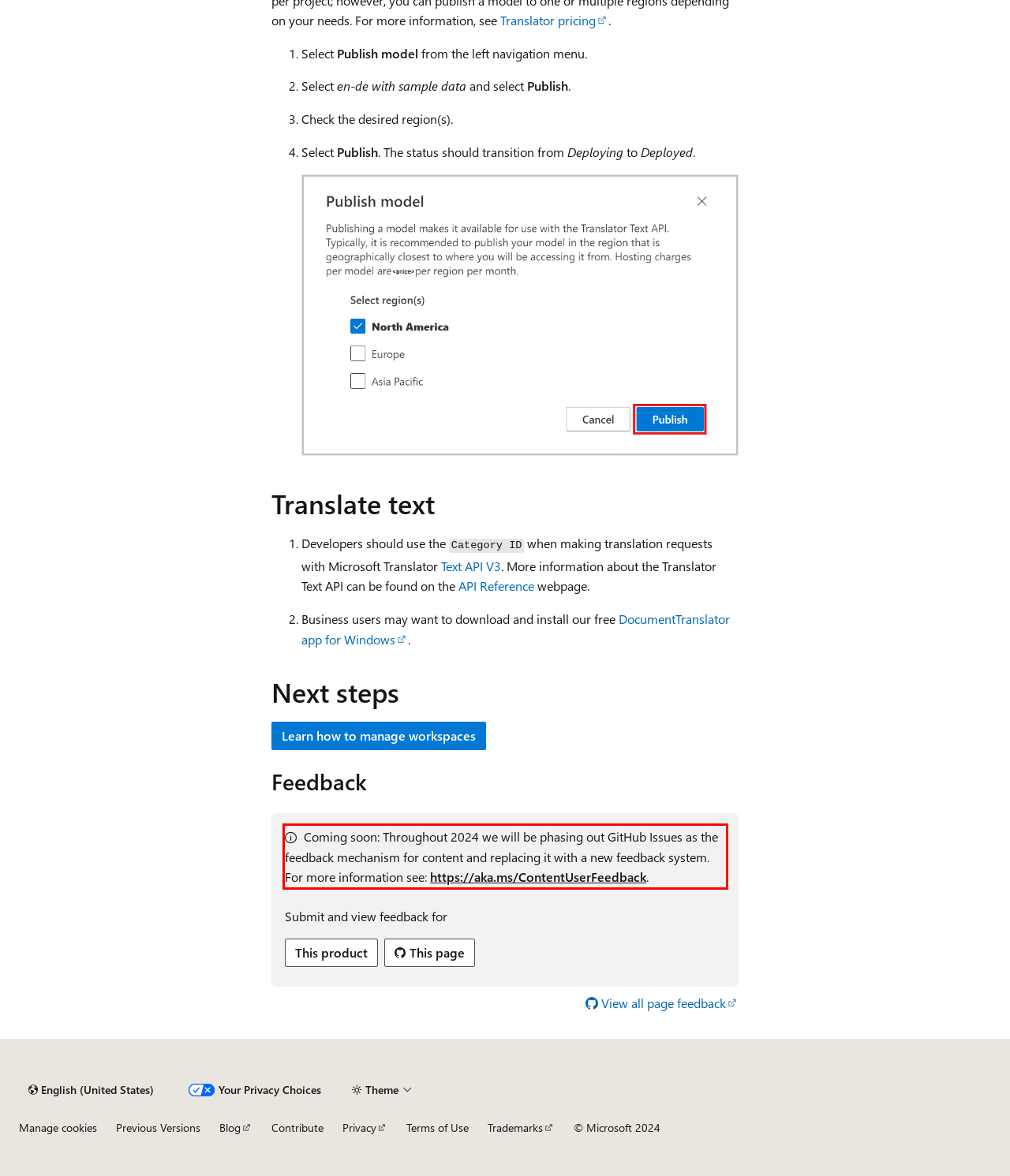The screenshot provided shows a webpage with a red bounding box. Apply OCR to the text within this red bounding box and provide the extracted content.

Coming soon: Throughout 2024 we will be phasing out GitHub Issues as the feedback mechanism for content and replacing it with a new feedback system. For more information see: https://aka.ms/ContentUserFeedback.